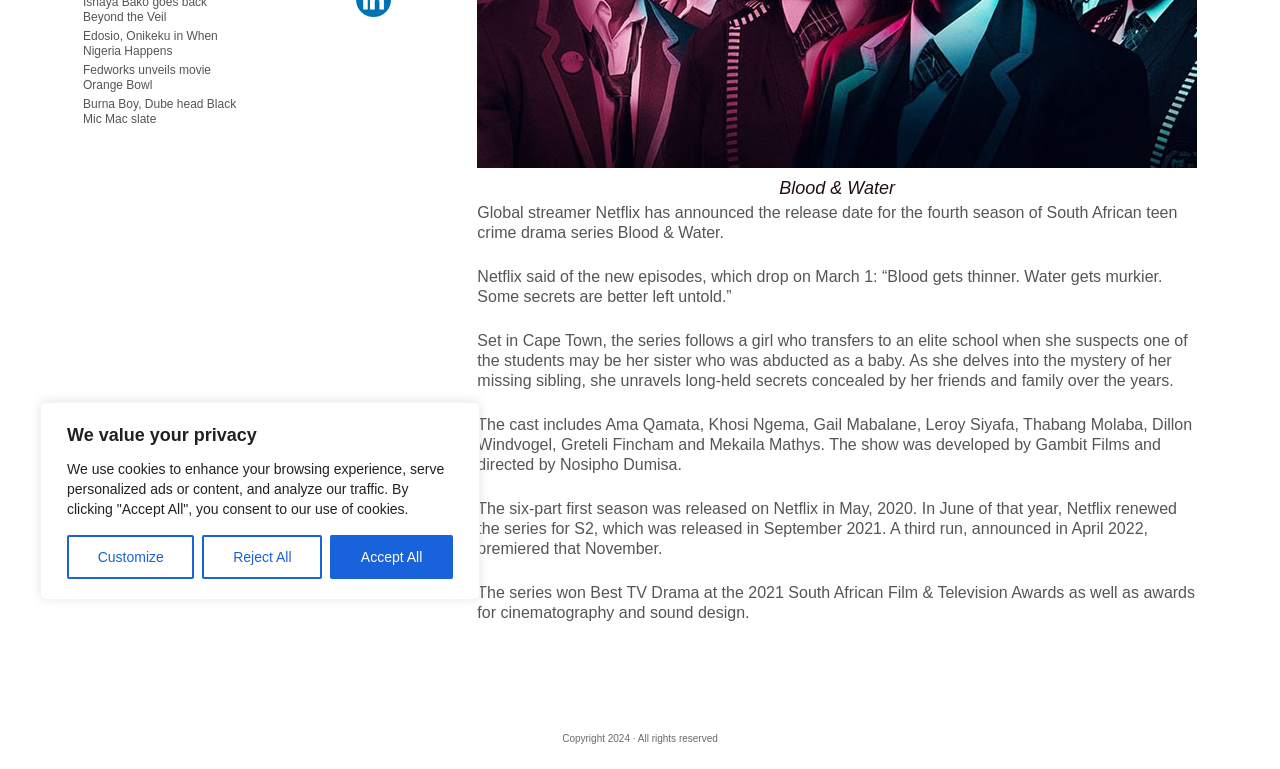Identify the bounding box coordinates for the UI element described by the following text: "Fedworks unveils movie Orange Bowl". Provide the coordinates as four float numbers between 0 and 1, in the format [left, top, right, bottom].

[0.065, 0.082, 0.165, 0.12]